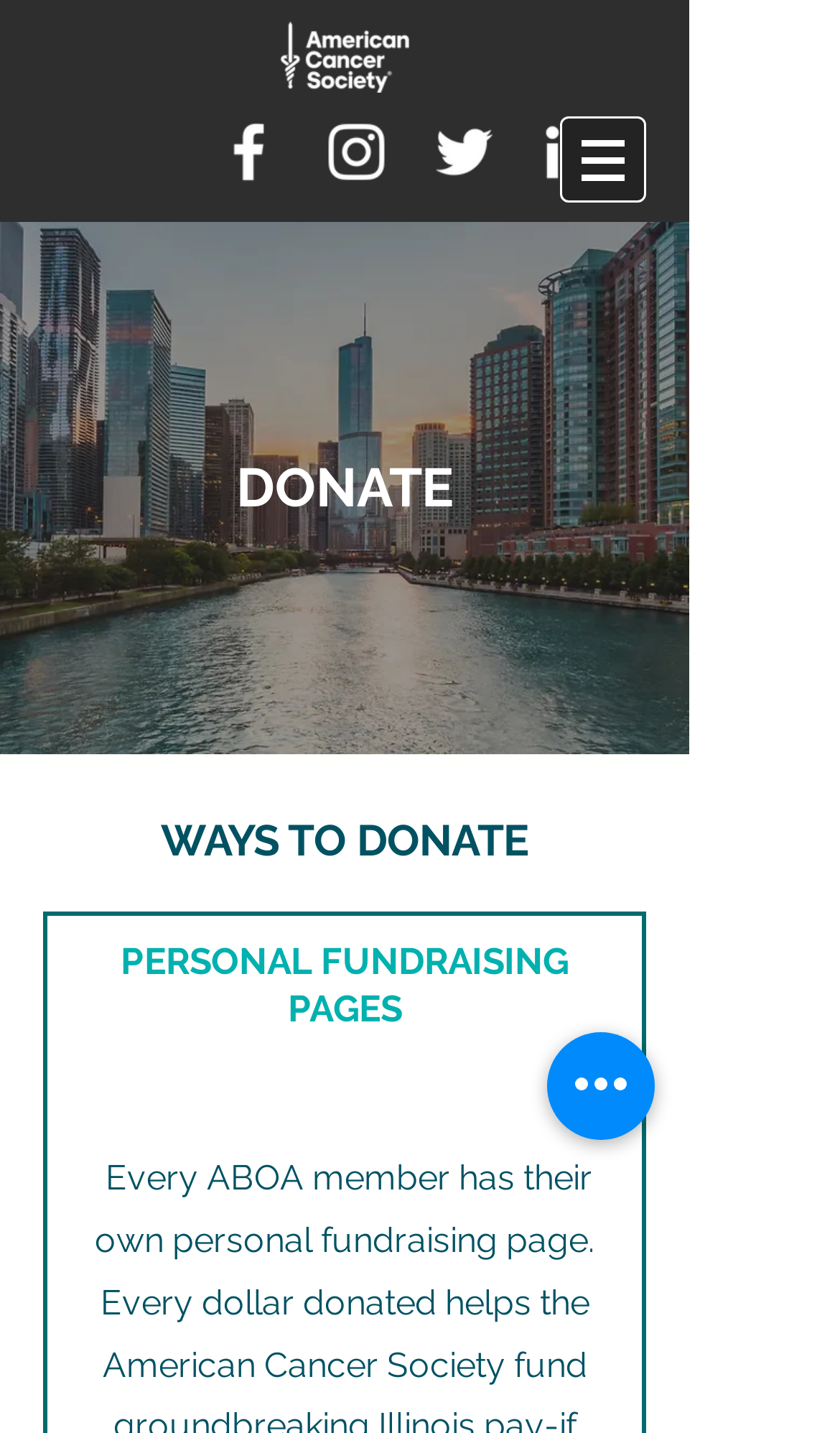Find the coordinates for the bounding box of the element with this description: "aria-label="Facebook"".

[0.251, 0.08, 0.341, 0.132]